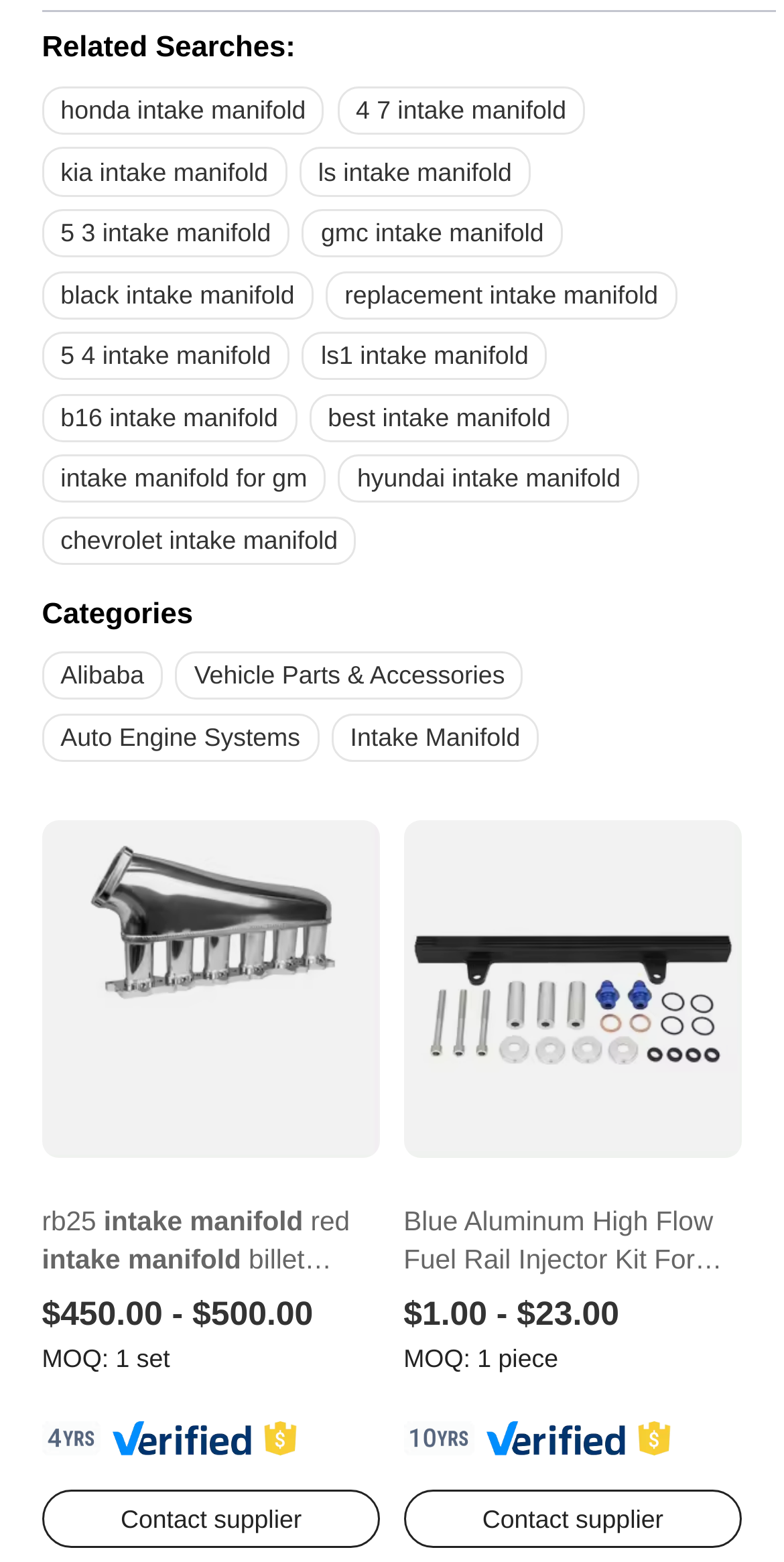Determine the bounding box coordinates for the clickable element required to fulfill the instruction: "Click the 'honda intake manifold' link". Provide the coordinates as four float numbers between 0 and 1, i.e., [left, top, right, bottom].

[0.053, 0.055, 0.414, 0.086]